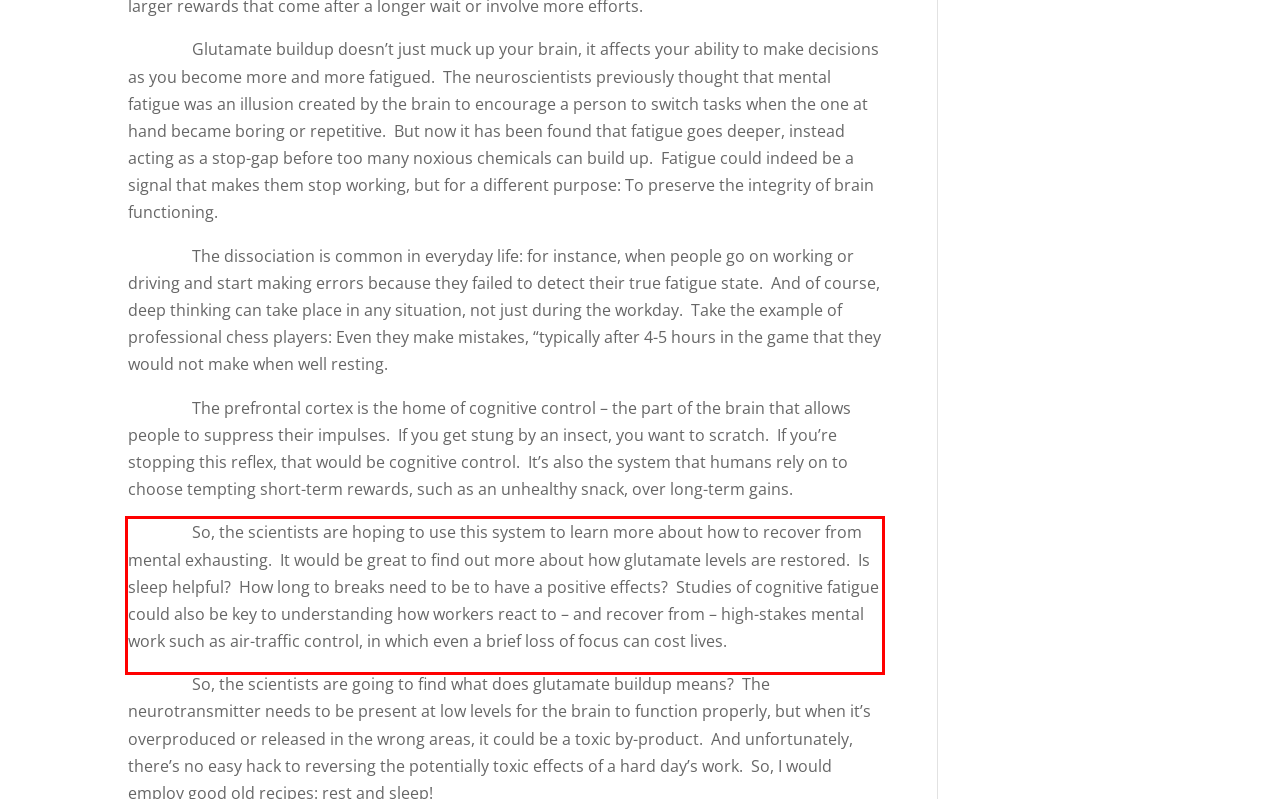Please identify and extract the text content from the UI element encased in a red bounding box on the provided webpage screenshot.

So, the scientists are hoping to use this system to learn more about how to recover from mental exhausting. It would be great to find out more about how glutamate levels are restored. Is sleep helpful? How long to breaks need to be to have a positive effects? Studies of cognitive fatigue could also be key to understanding how workers react to – and recover from – high-stakes mental work such as air-traffic control, in which even a brief loss of focus can cost lives.